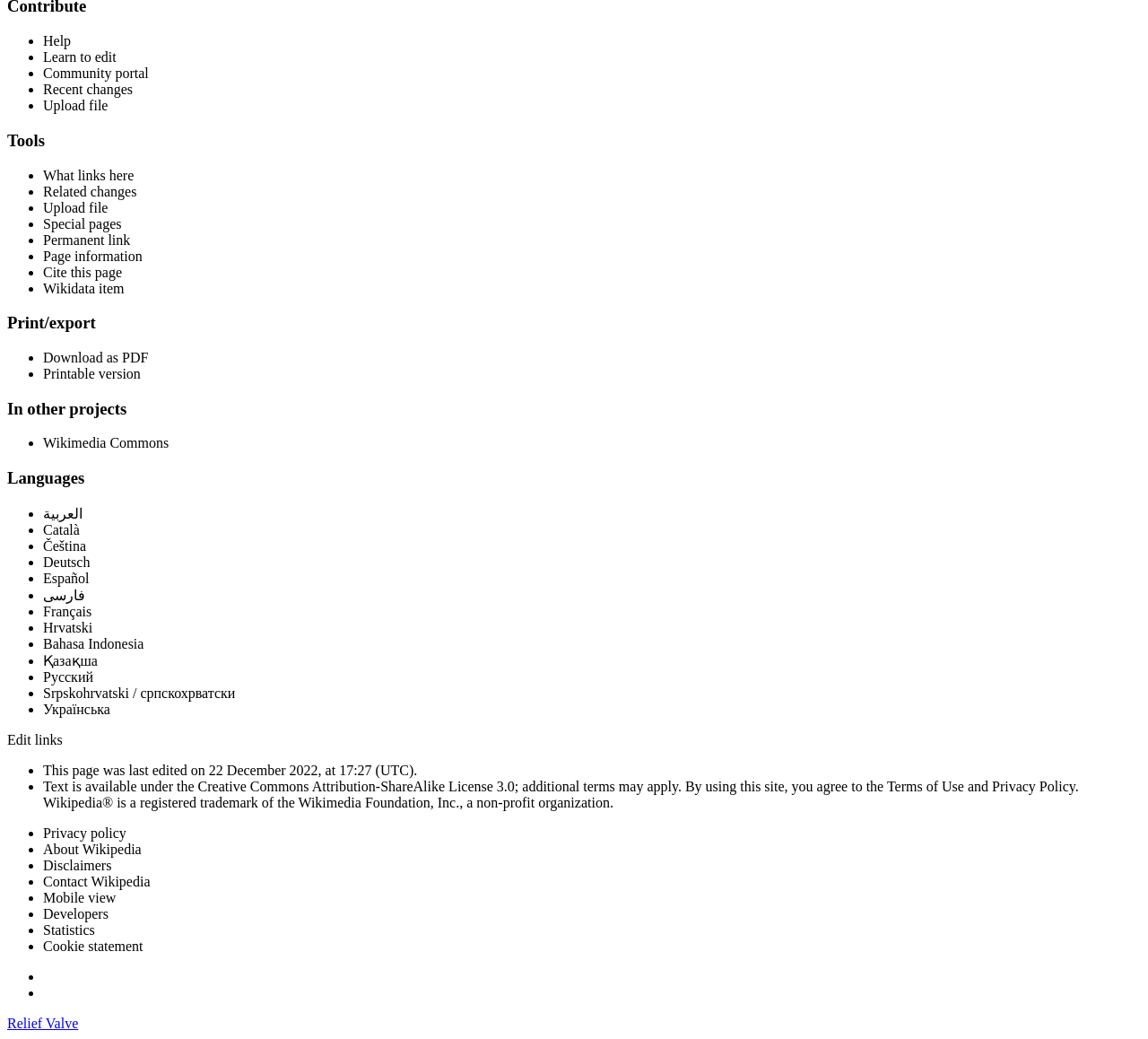Using the given element description, provide the bounding box coordinates (top-left x, top-left y, bottom-right x, bottom-right y) for the corresponding UI element in the screenshot: Creative Commons Attribution-ShareAlike License 3.0

[0.172, 0.749, 0.448, 0.764]